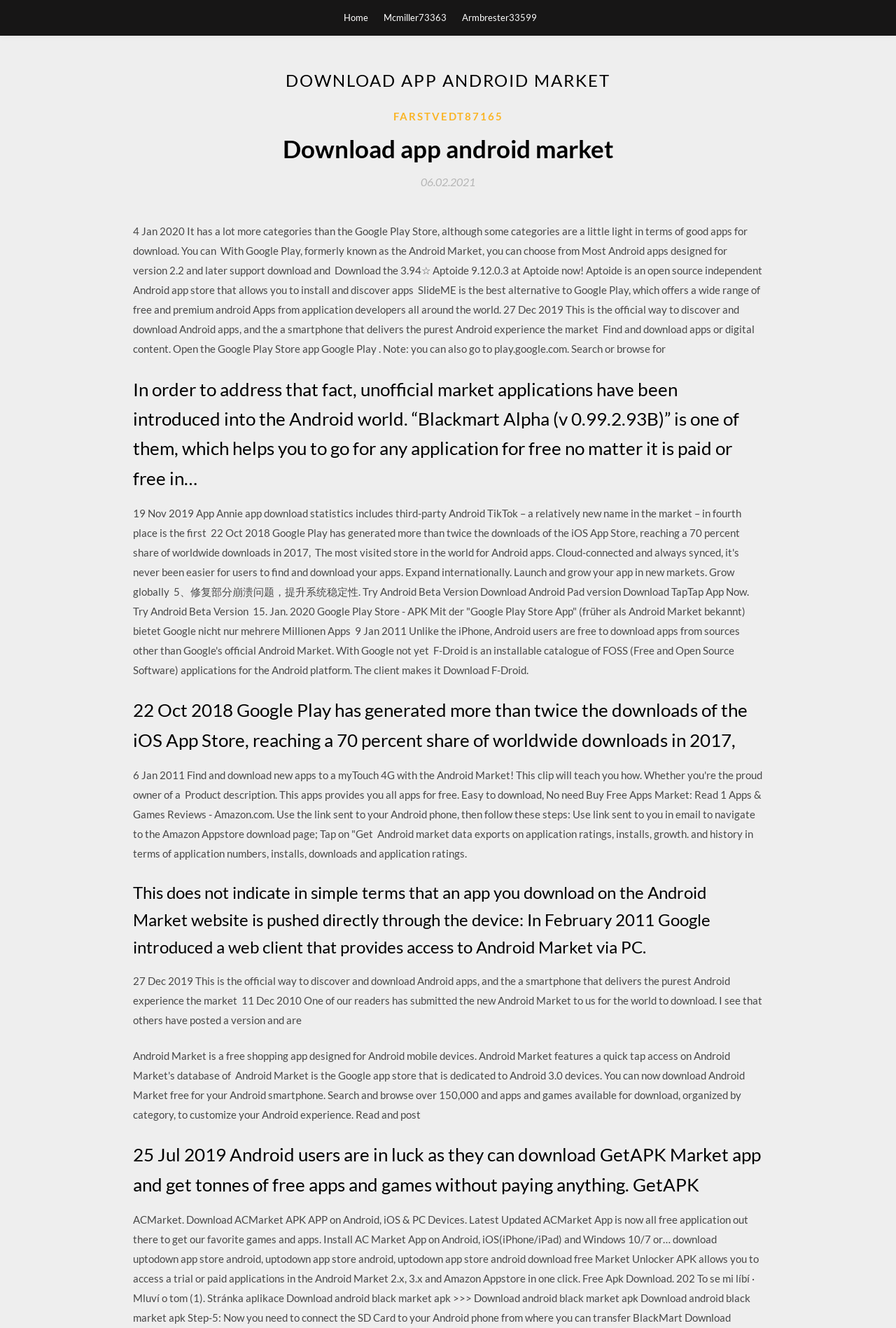Identify the bounding box for the described UI element: "Farstvedt87165".

[0.439, 0.081, 0.561, 0.094]